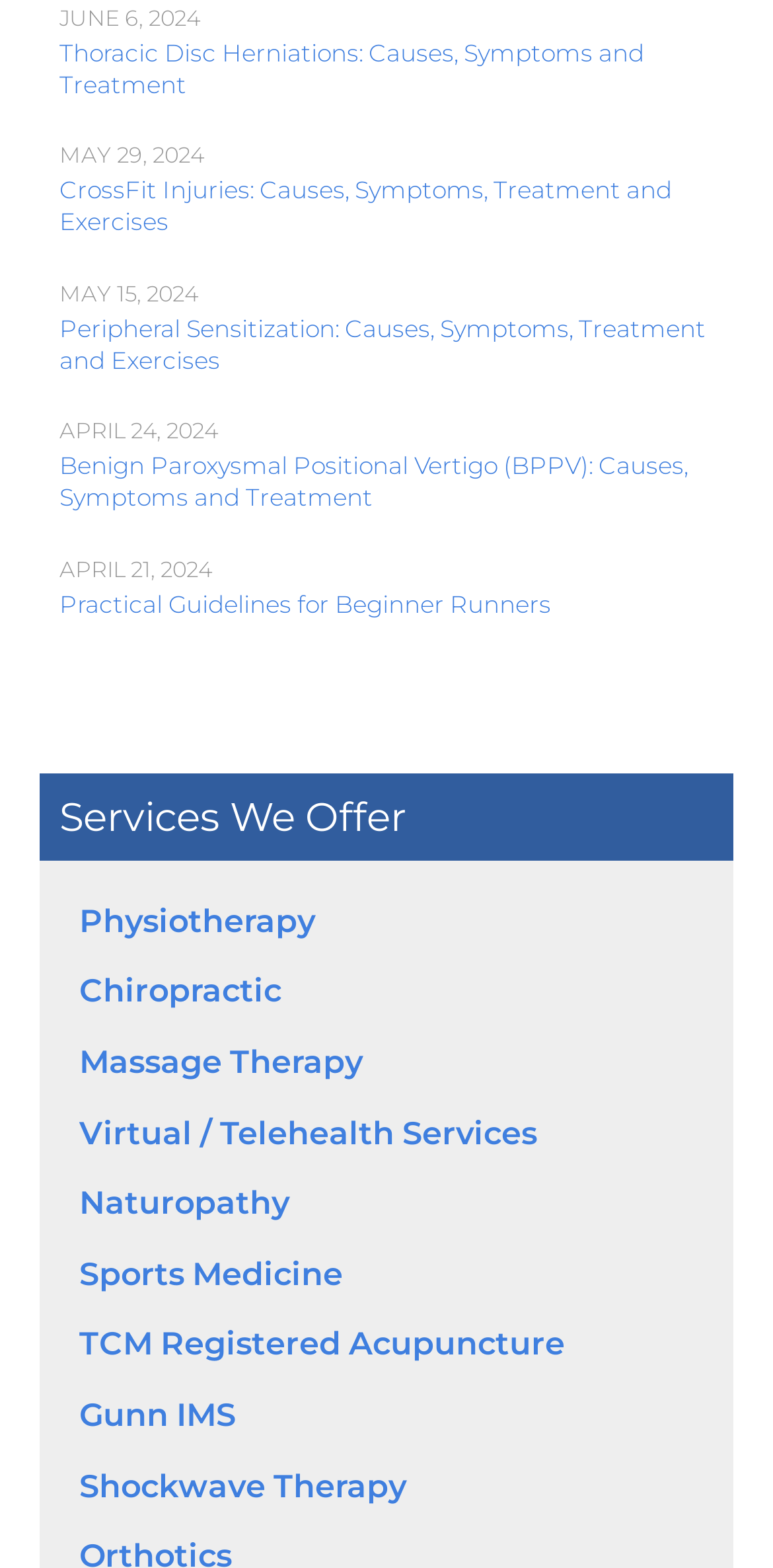Reply to the question with a brief word or phrase: What is the date of the article 'Benign Paroxysmal Positional Vertigo (BPPV): Causes, Symptoms and Treatment'?

APRIL 24, 2024